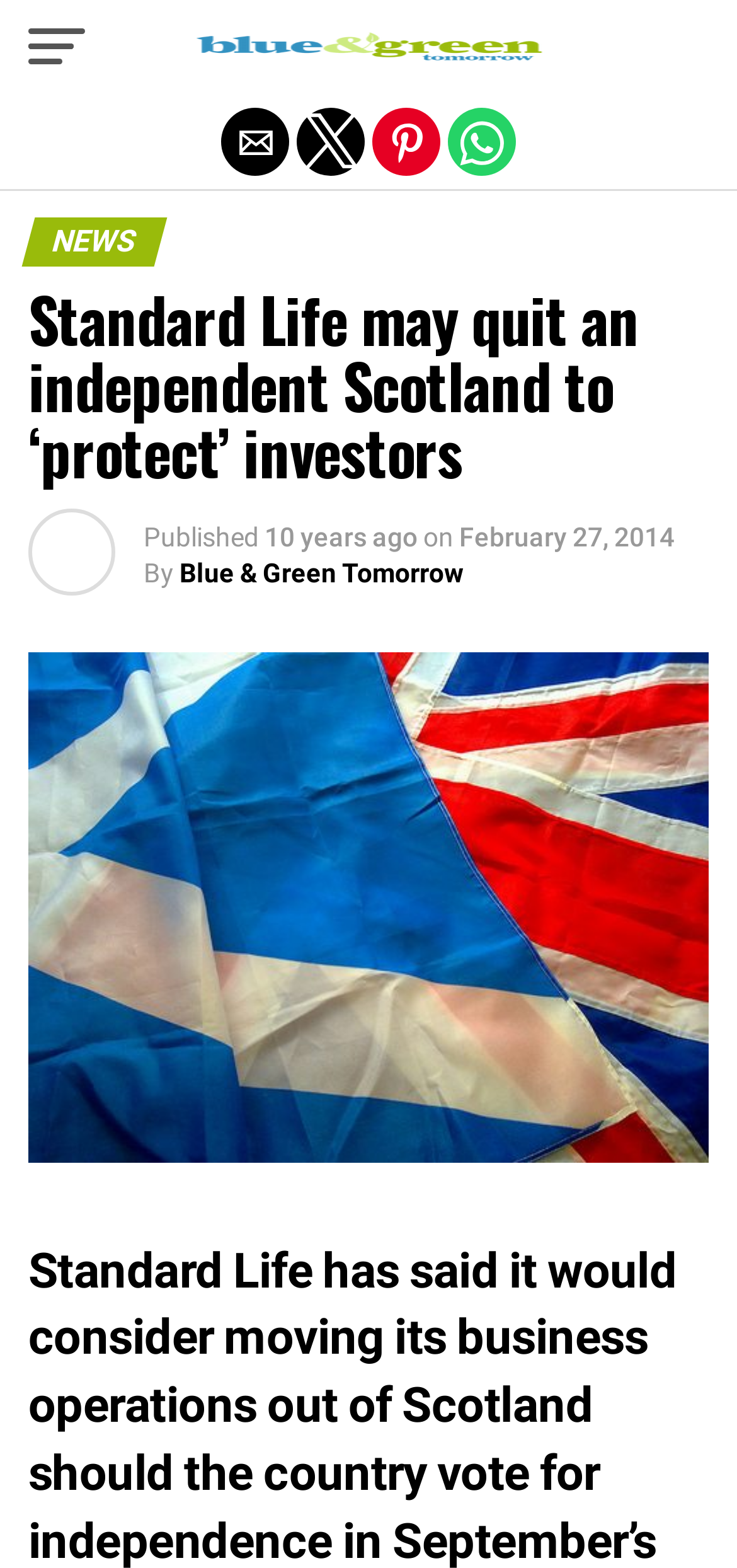Answer the question with a brief word or phrase:
How old is the article?

10 years